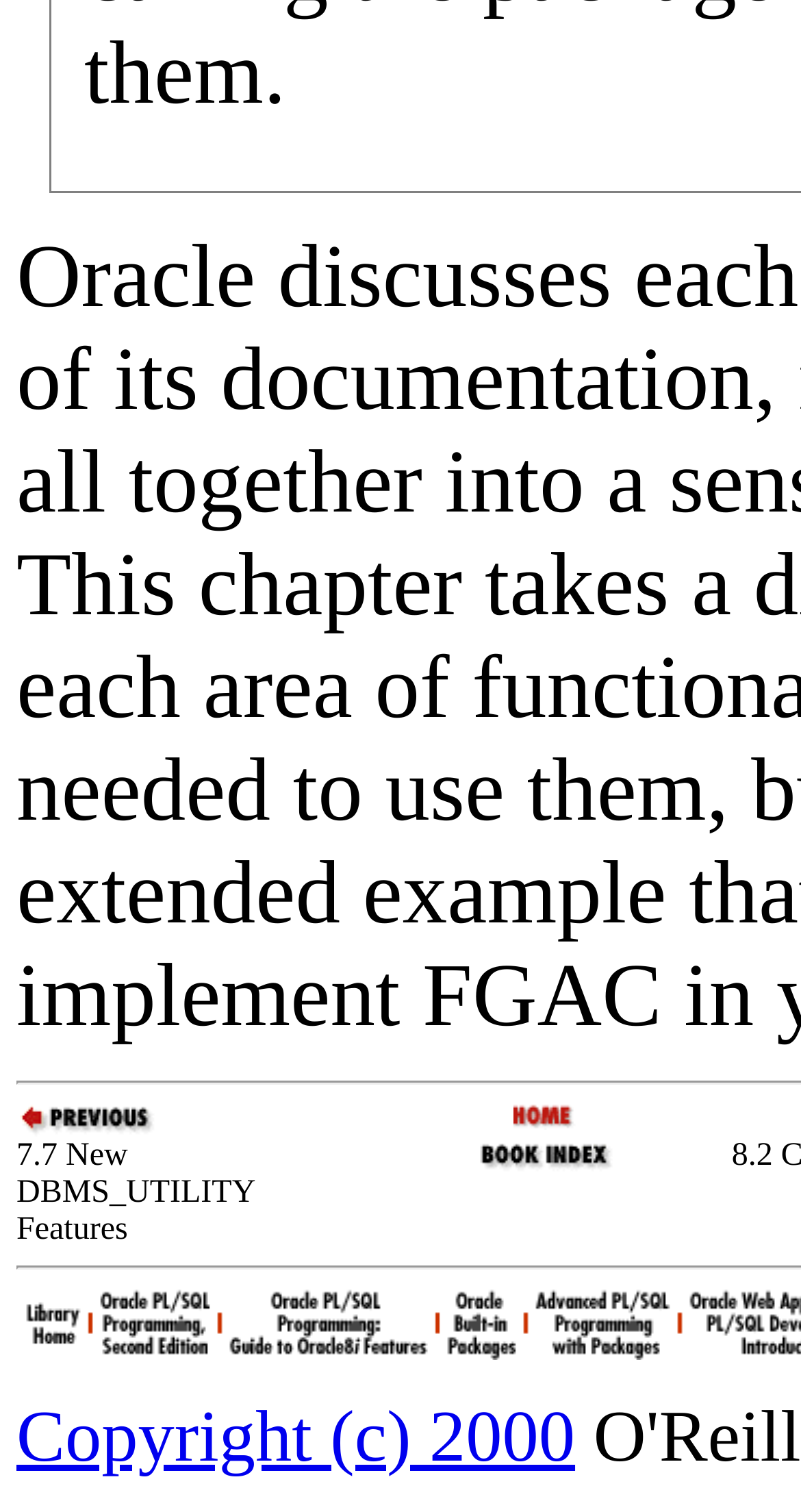Locate the bounding box coordinates of the UI element described by: "title="7.7 New DBMS_UTILITY Features"". The bounding box coordinates should consist of four float numbers between 0 and 1, i.e., [left, top, right, bottom].

[0.021, 0.735, 0.2, 0.758]